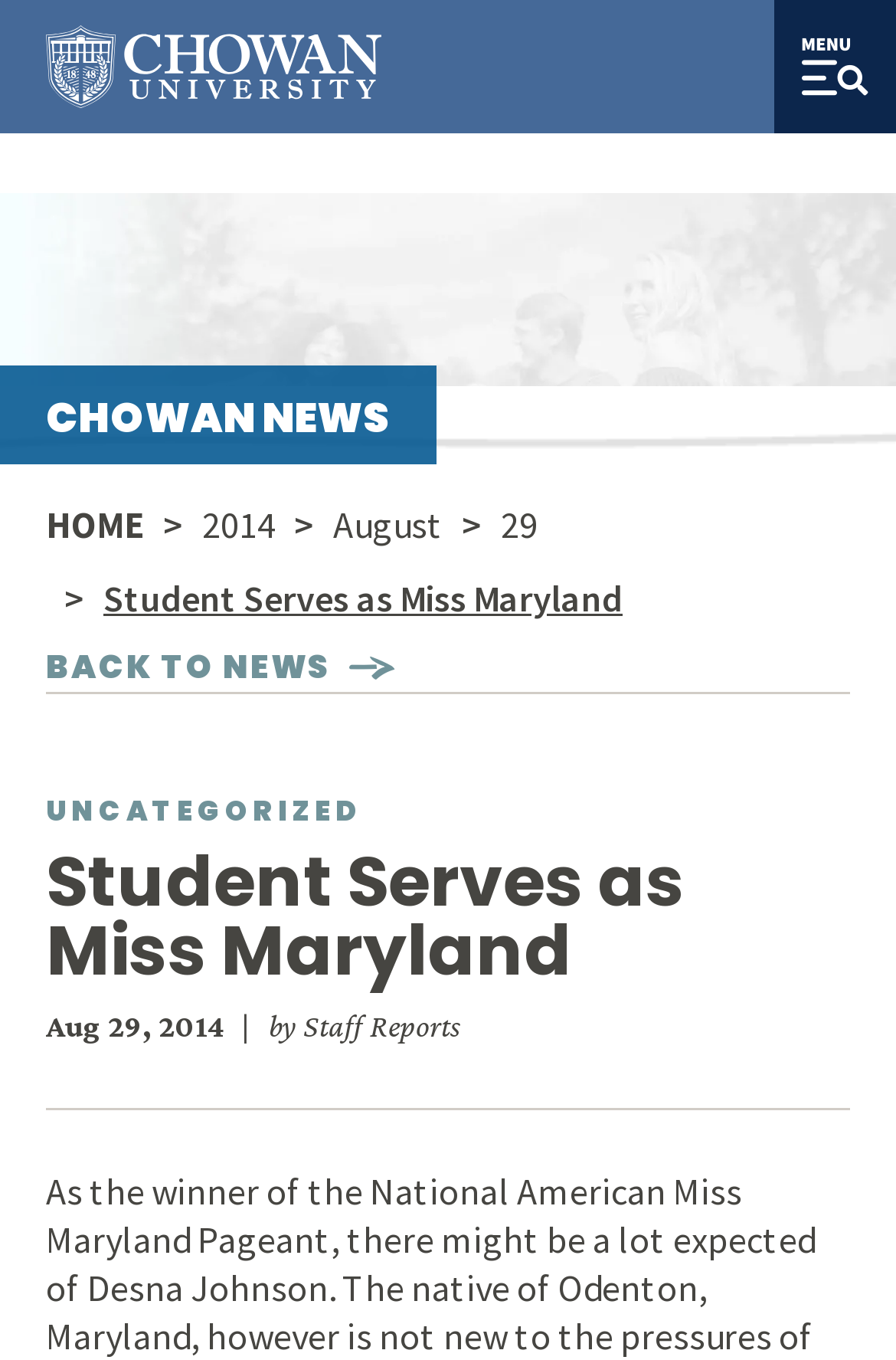Predict the bounding box coordinates of the area that should be clicked to accomplish the following instruction: "View uncategorized news". The bounding box coordinates should consist of four float numbers between 0 and 1, i.e., [left, top, right, bottom].

[0.051, 0.581, 0.405, 0.61]